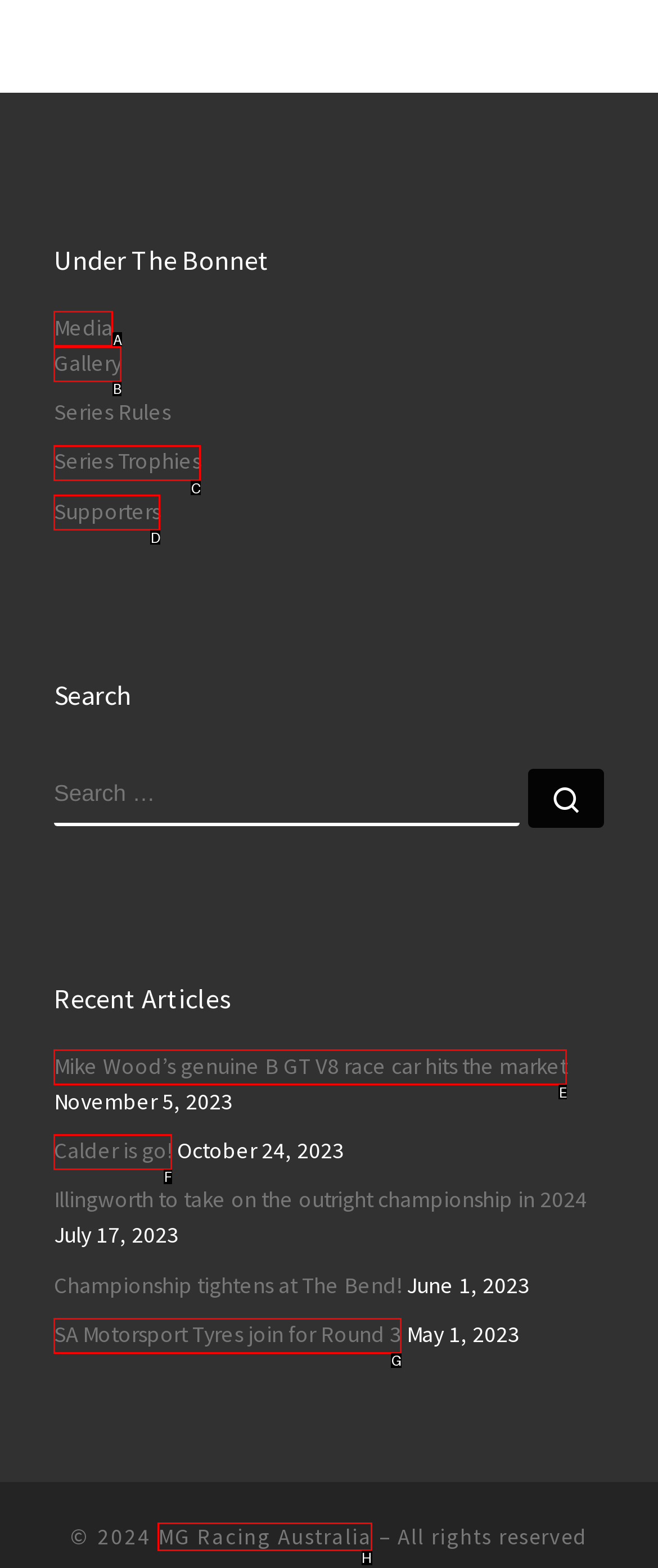Select the letter of the UI element you need to click on to fulfill this task: Visit MG Racing Australia website. Write down the letter only.

H